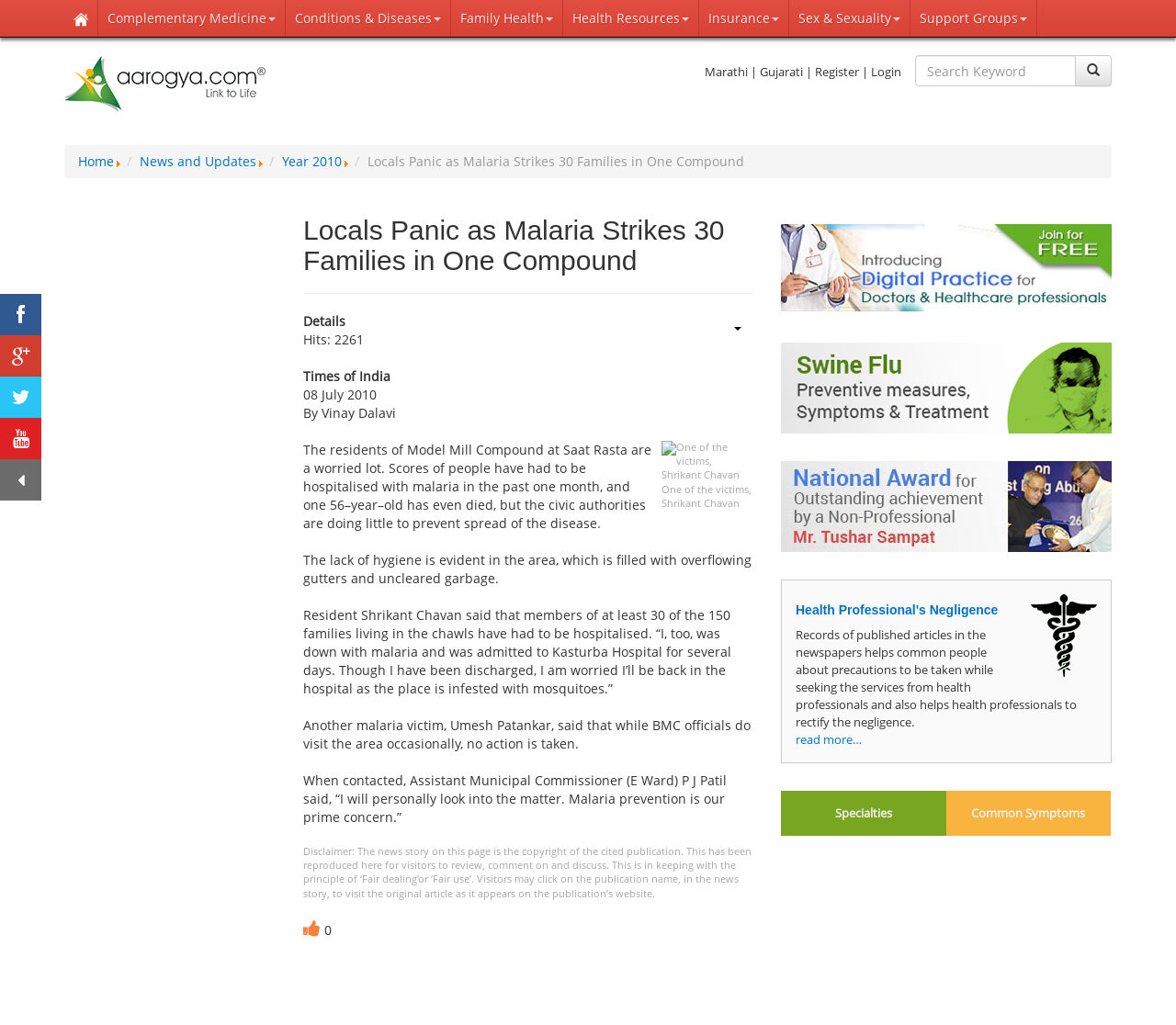How many families are affected by malaria?
Based on the screenshot, respond with a single word or phrase.

30